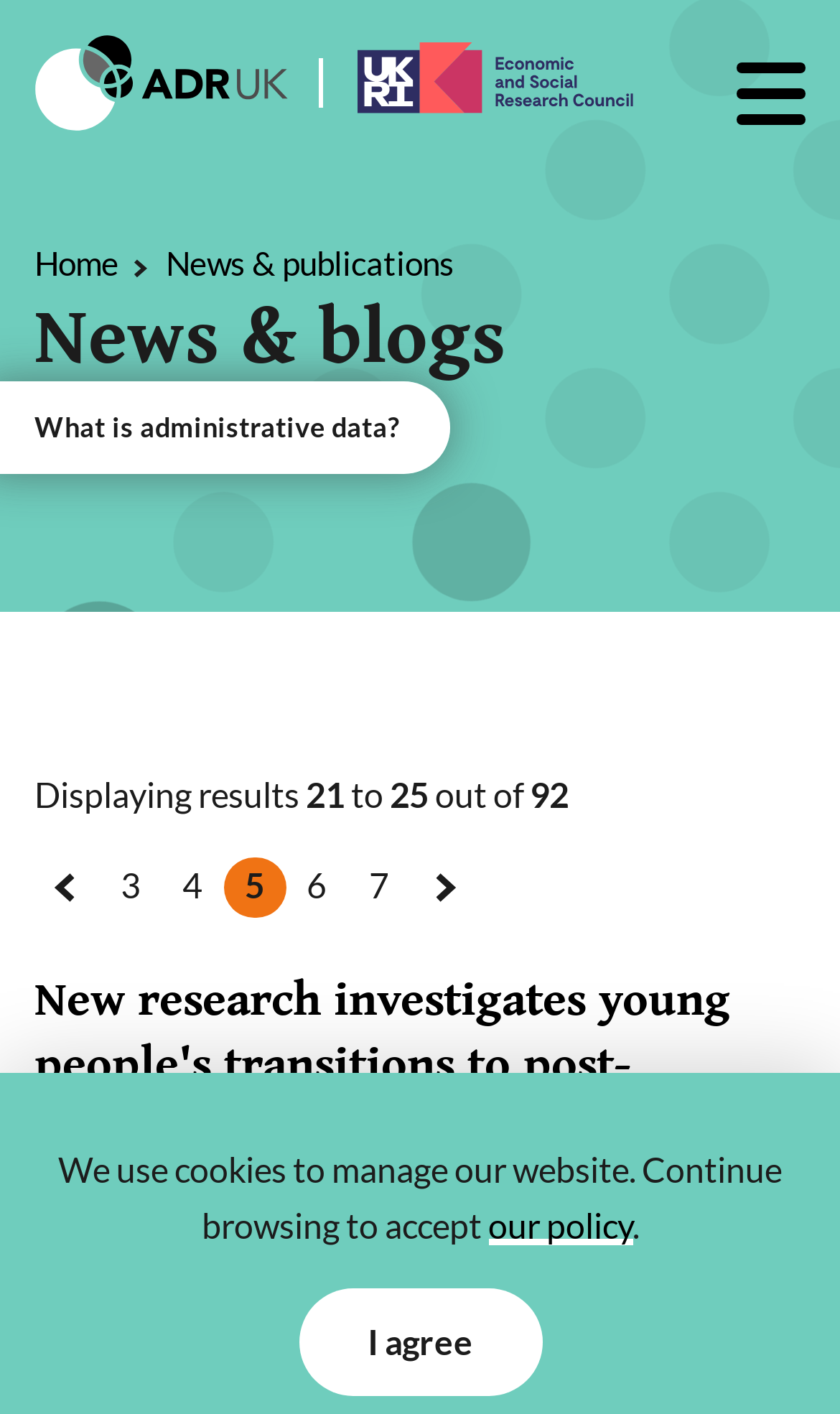Determine the main headline of the webpage and provide its text.

News & blogs